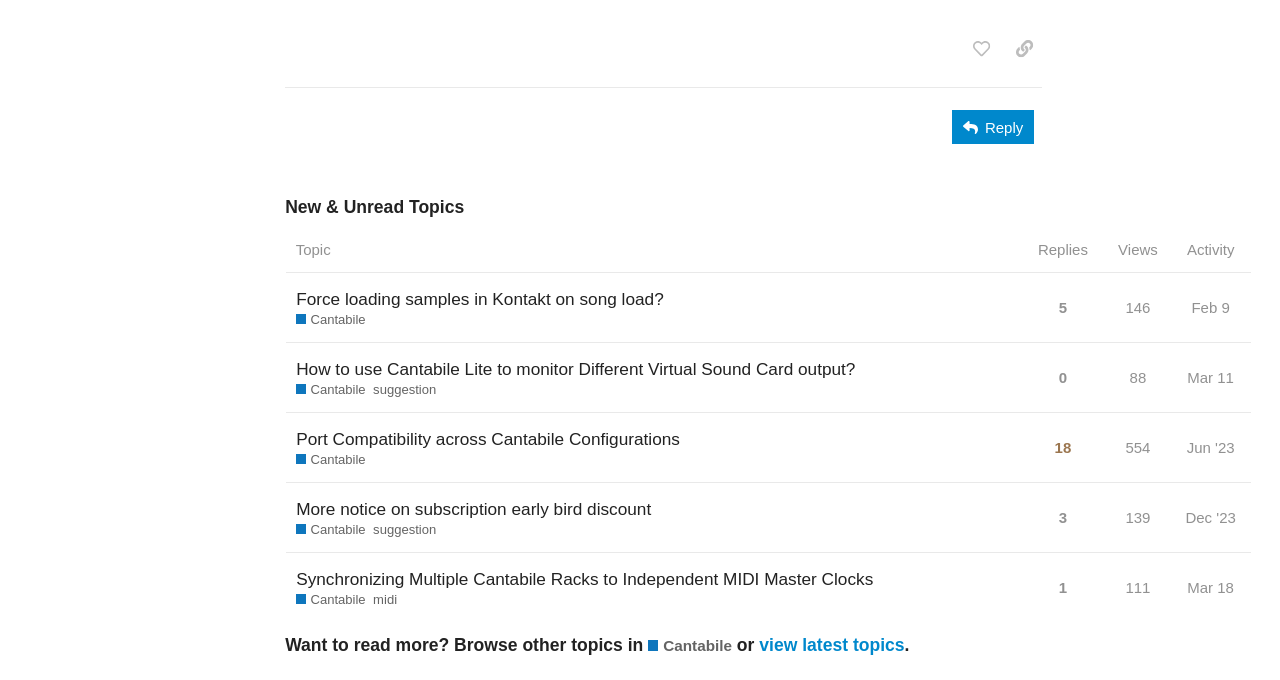Locate the bounding box coordinates of the clickable region necessary to complete the following instruction: "Reply to a post". Provide the coordinates in the format of four float numbers between 0 and 1, i.e., [left, top, right, bottom].

[0.744, 0.162, 0.808, 0.212]